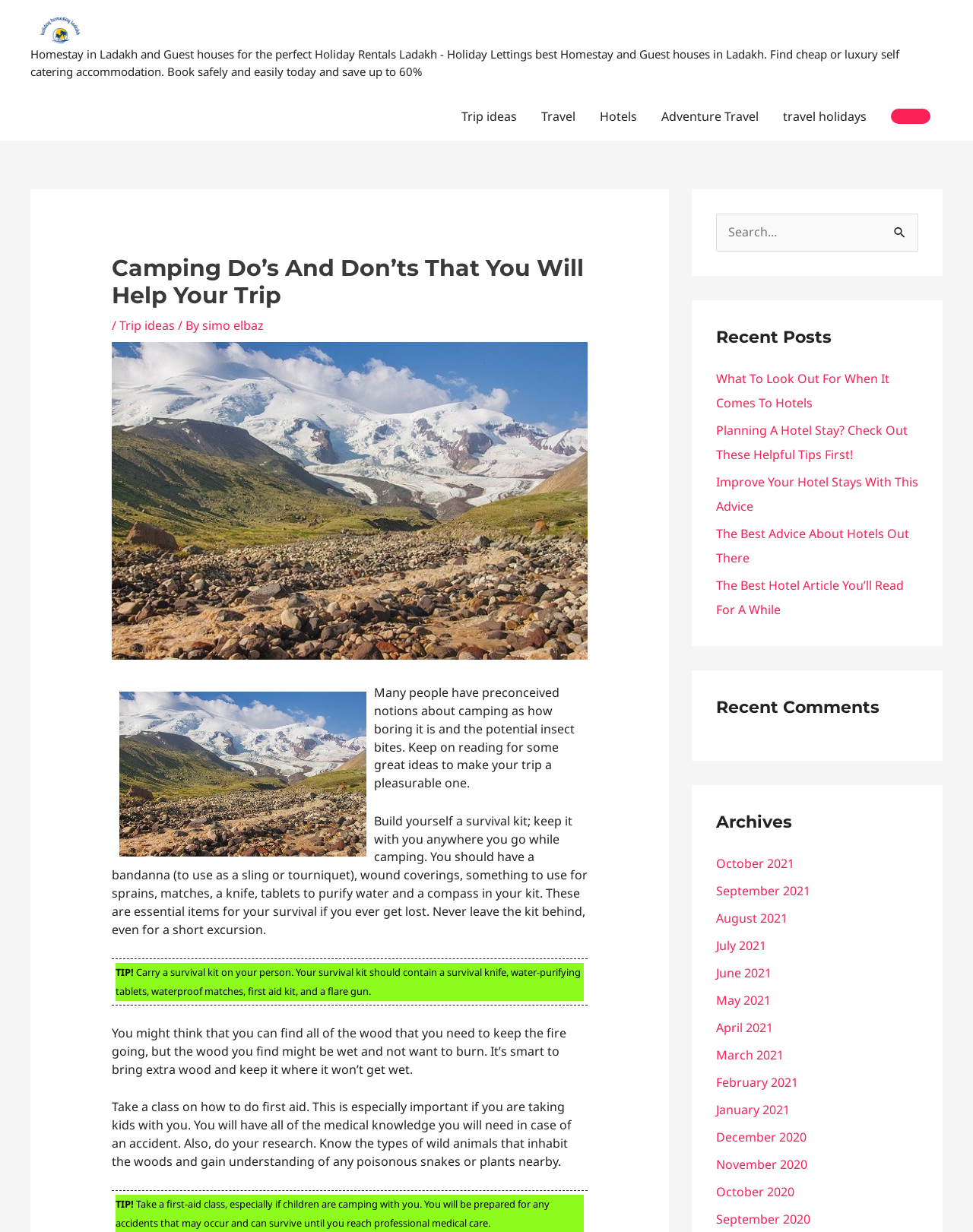Identify the main heading of the webpage and provide its text content.

Camping Do’s And Don’ts That You Will Help Your Trip